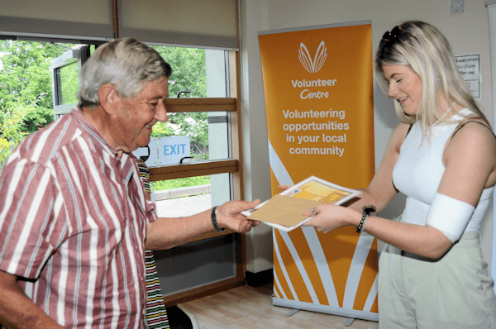Construct a detailed narrative about the image.

In this heartwarming scene, a young woman named Millie Eastaugh-Waring is seen receiving an award from Martin Fardell, the husband of Clare Fardell. Millie, who is a dedicated volunteer recognized for her contributions to various community initiatives, is being celebrated for her efforts. She stands confidently, wearing a stylish outfit, while Martin extends an award certificate towards her with a warm smile. The backdrop features a banner from the Volunteer Centre, highlighting opportunities for community engagement. The atmosphere is filled with positivity and appreciation, marking a moment of recognition for Millie's impactful volunteer work.